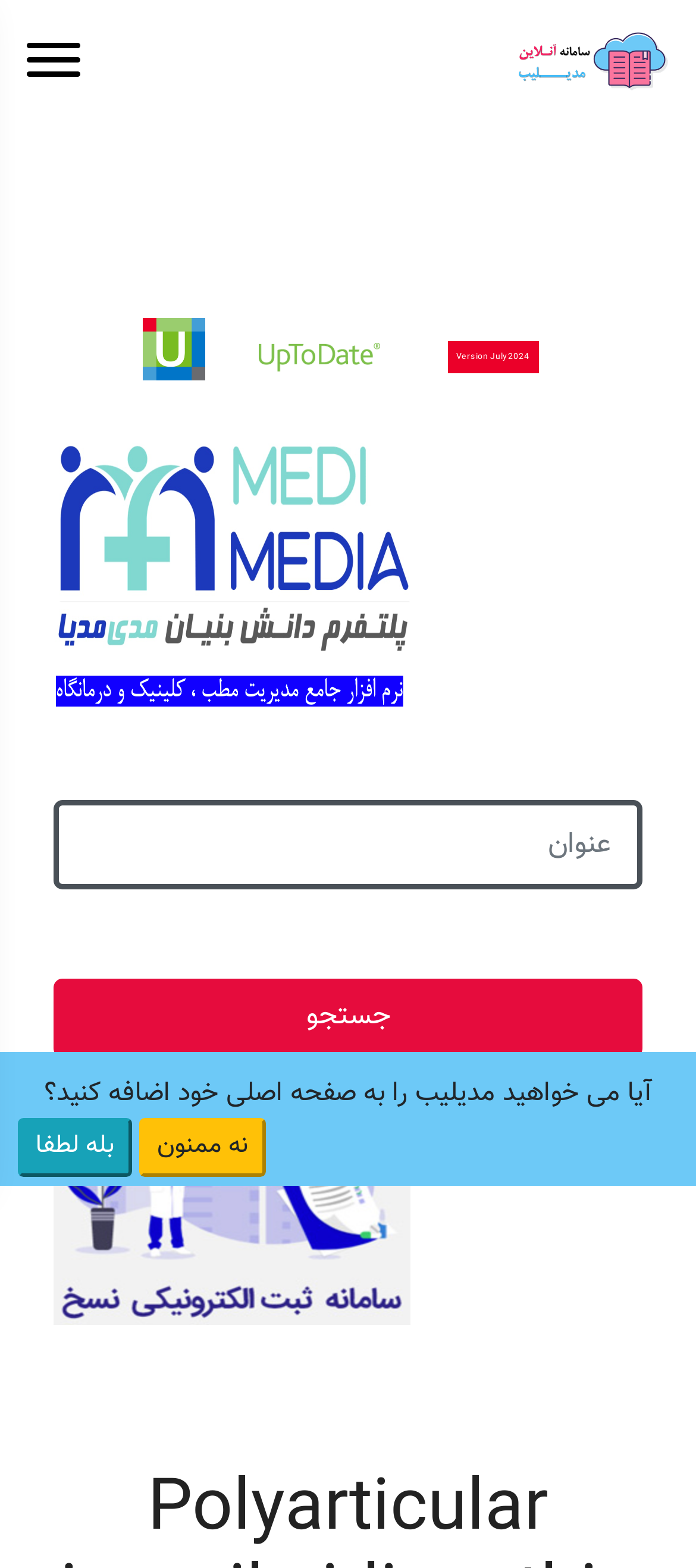Write a detailed summary of the webpage, including text, images, and layout.

The webpage is about Polyarticular juvenile idiopathic arthritis treatment. At the top right corner, there is a logo image with a corresponding link. Below the logo, there is a text "Version July 2024". 

On the left side of the page, there are several links and images arranged vertically. The first link has an empty text but is accompanied by an image. The second link has a text consisting of two non-breaking spaces and is also accompanied by an image. The third link has a text "نسخه الکترونیک" (which means "Electronic Version" in Persian) and is accompanied by an image. 

Below these links, there is a textbox with a label "ﻋﻨﻮاﻥ" (which means "Titles" in Persian) and a button labeled "ﺟﺴﺘﺠﻮ" (which means "Search" in Persian). 

Further down, there is a link with the text "medimedia.ir" accompanied by an image. 

The main content of the page starts with a question "آیا می خواهید مدیلیب را به صفحه اصلی خود اضافه کنید؟" (which means "Do you want to add Medilib to your homepage?" in Persian). Below the question, there are two buttons: "بله لطفا" (which means "Yes, please" in Persian) and "نه ممنون" (which means "No, thank you" in Persian).